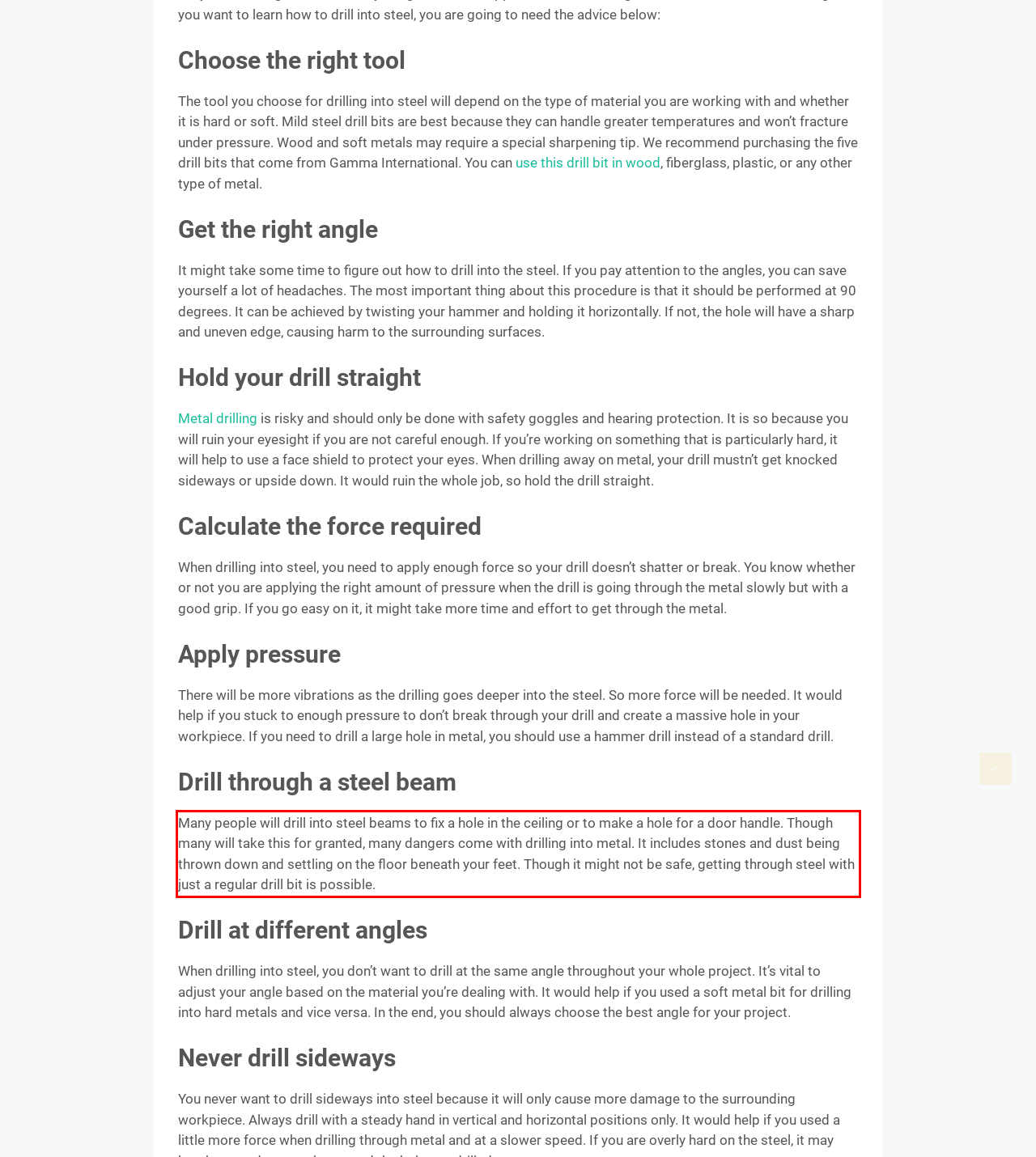From the provided screenshot, extract the text content that is enclosed within the red bounding box.

Many people will drill into steel beams to fix a hole in the ceiling or to make a hole for a door handle. Though many will take this for granted, many dangers come with drilling into metal. It includes stones and dust being thrown down and settling on the floor beneath your feet. Though it might not be safe, getting through steel with just a regular drill bit is possible.